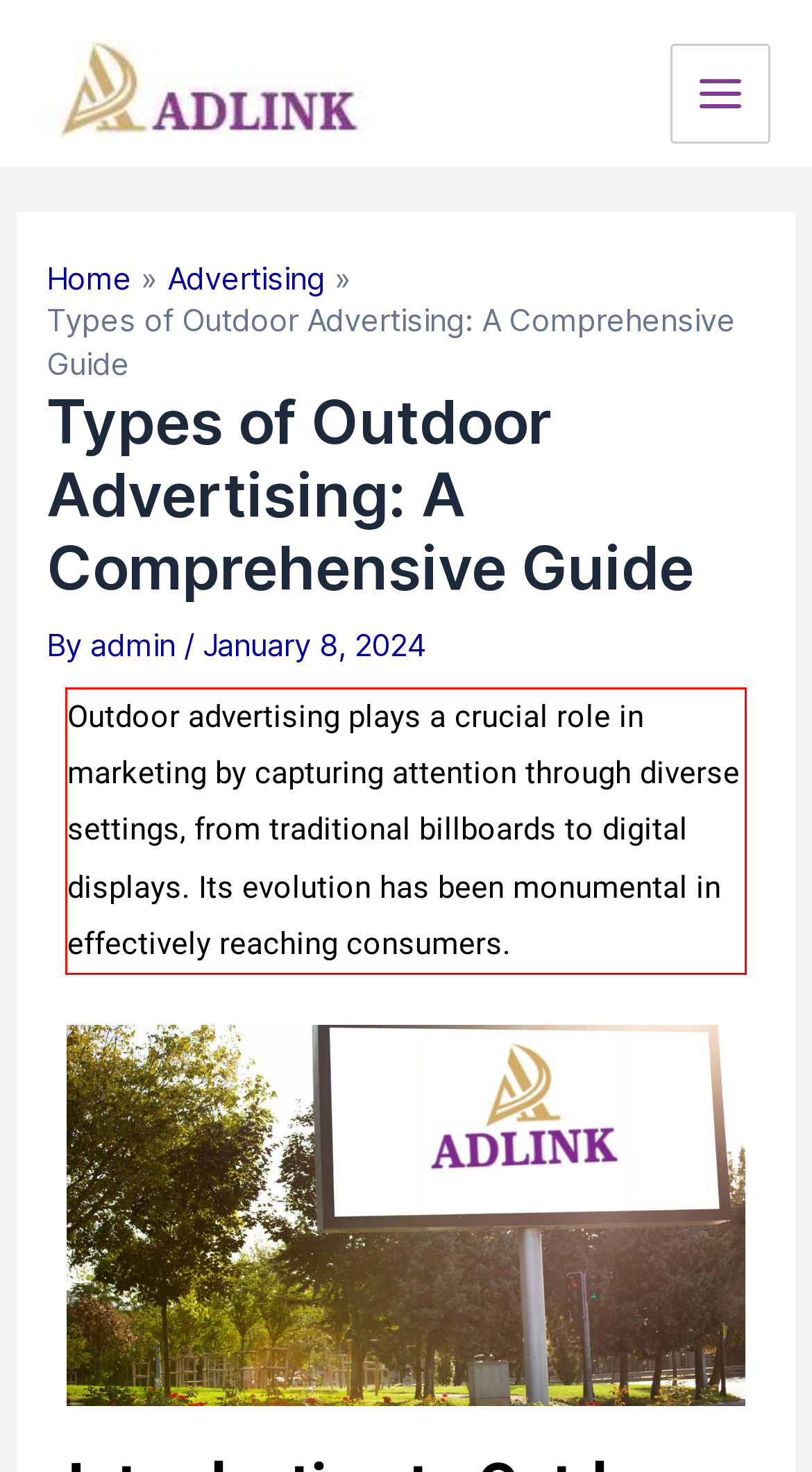You are given a webpage screenshot with a red bounding box around a UI element. Extract and generate the text inside this red bounding box.

Outdoor advertising plays a crucial role in marketing by capturing attention through diverse settings, from traditional billboards to digital displays. Its evolution has been monumental in effectively reaching consumers.